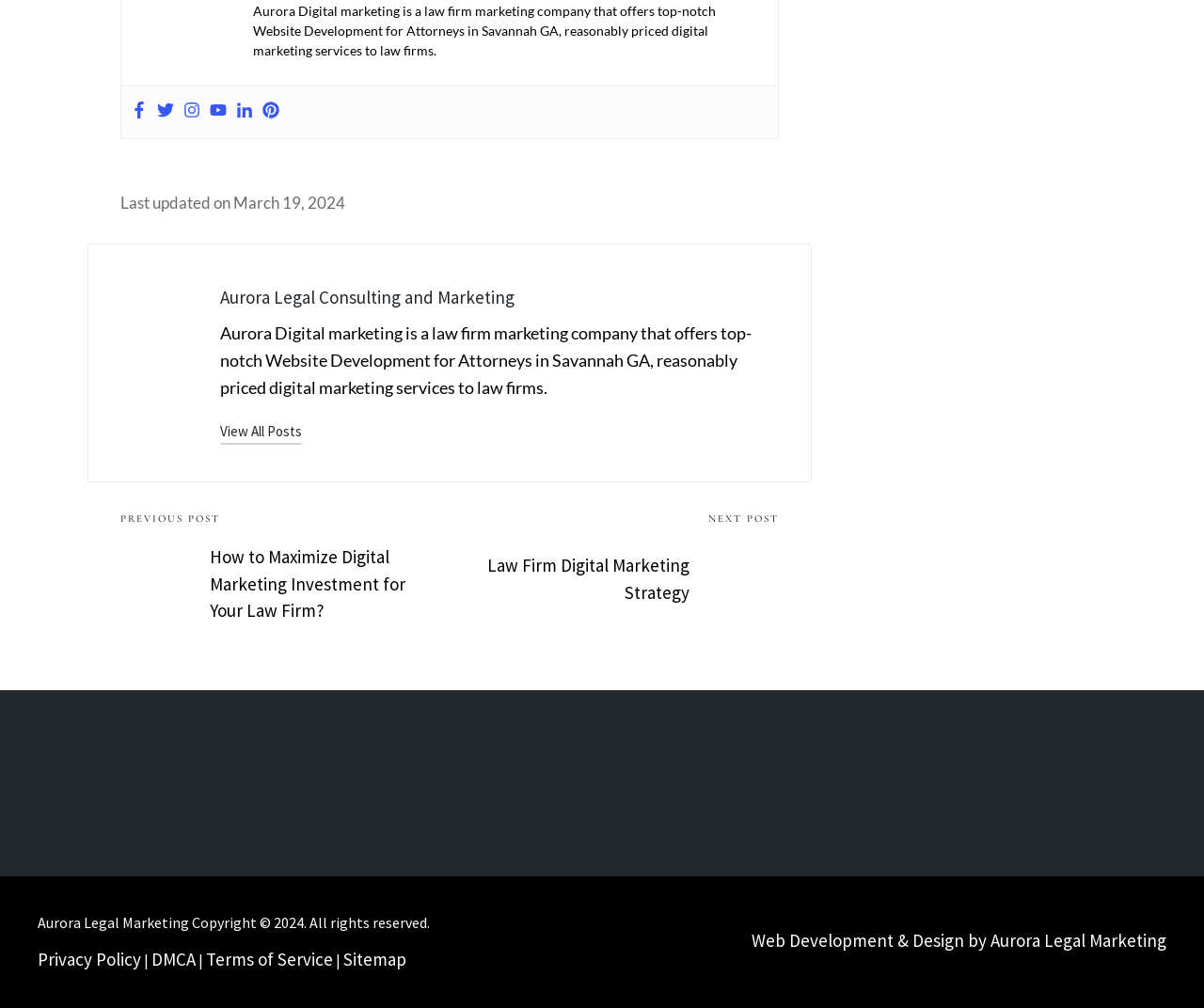What social media platforms are linked?
Please respond to the question thoroughly and include all relevant details.

The social media platforms are linked through a series of link elements at the top of the page, each with a distinct bounding box coordinate. The links are arranged horizontally and are labeled with the respective social media platform names.